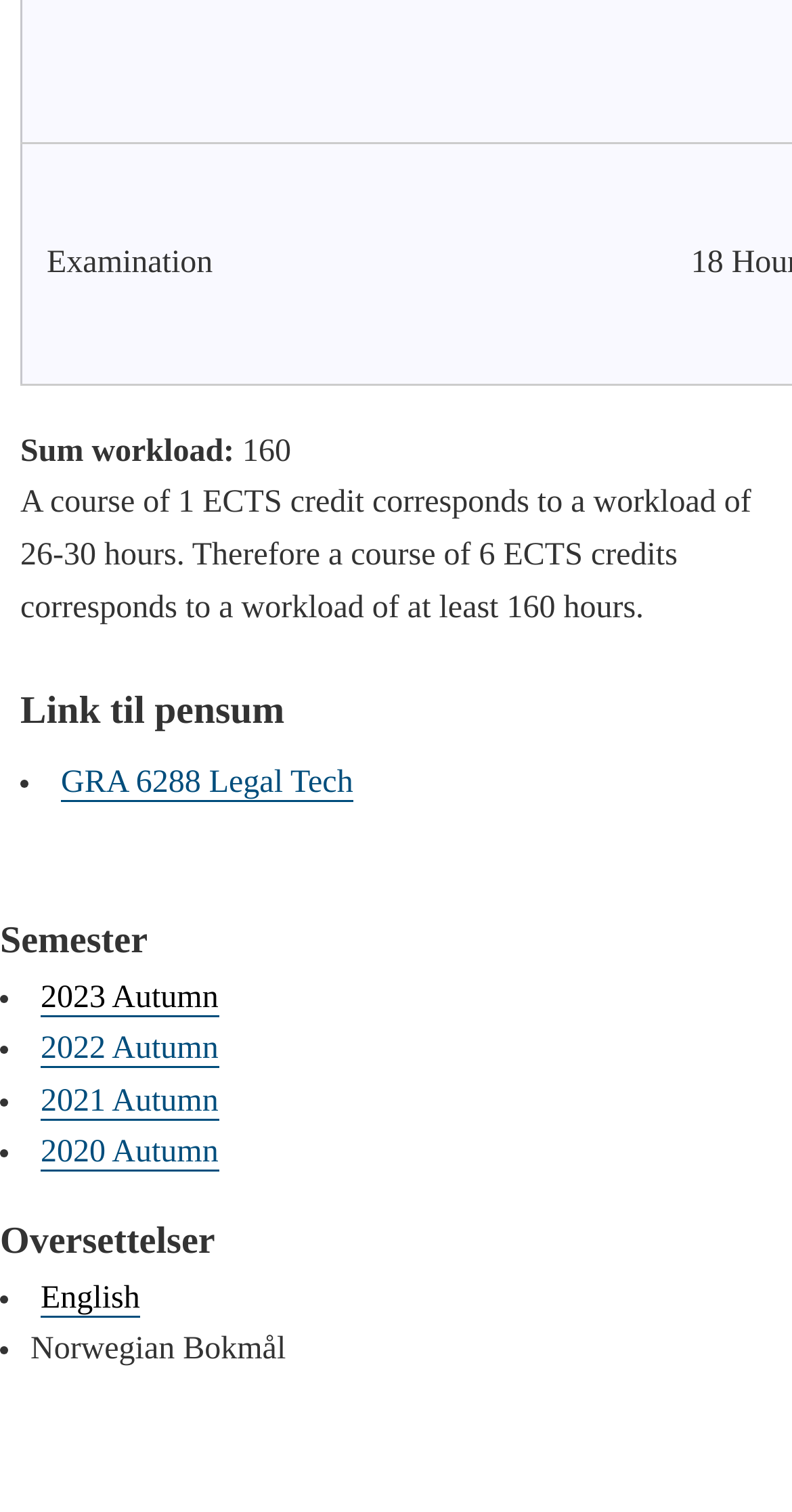What is the sum workload?
Please provide a single word or phrase based on the screenshot.

160